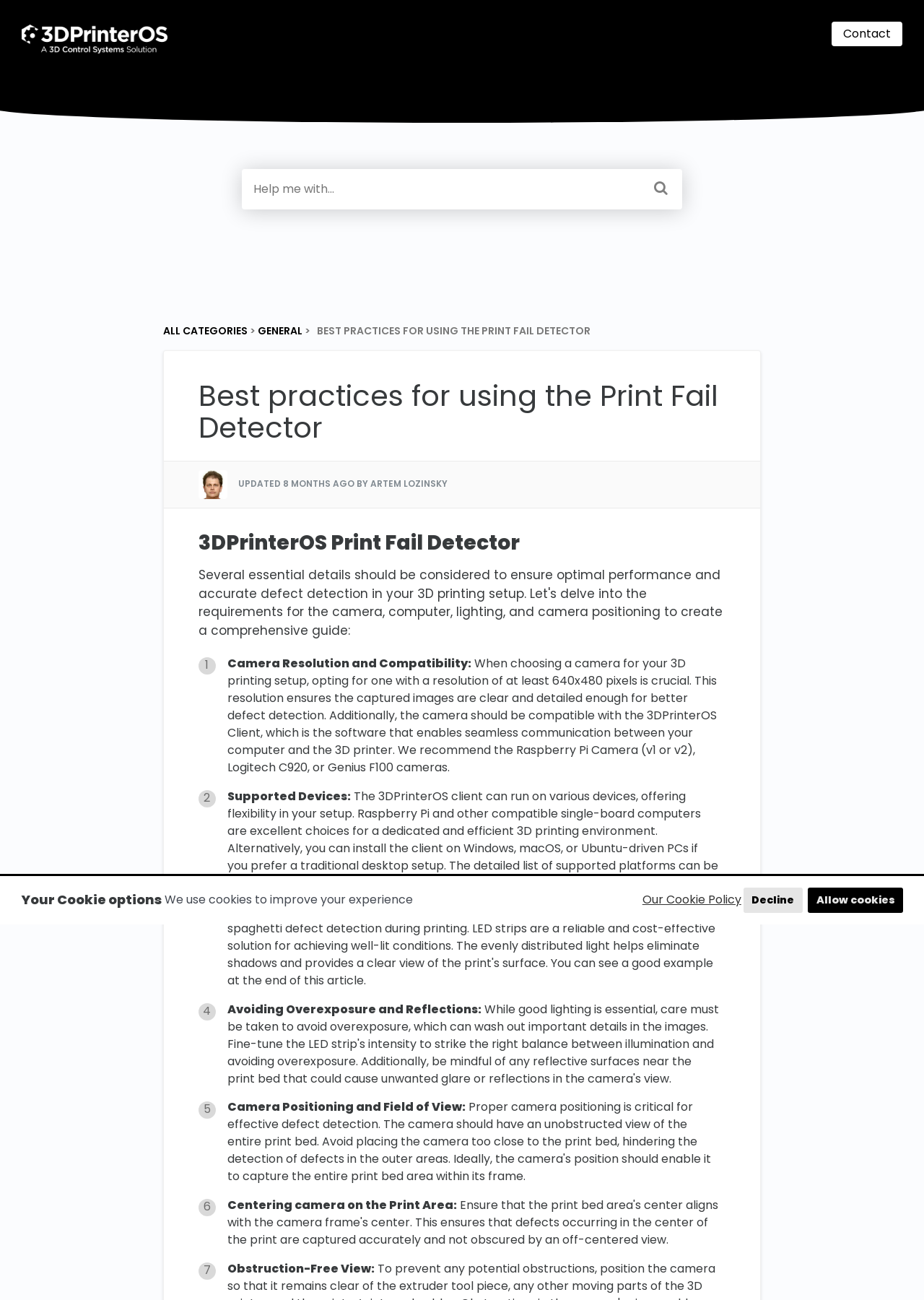Please determine the bounding box coordinates of the element to click in order to execute the following instruction: "learn more about cookies". The coordinates should be four float numbers between 0 and 1, specified as [left, top, right, bottom].

[0.693, 0.684, 0.805, 0.701]